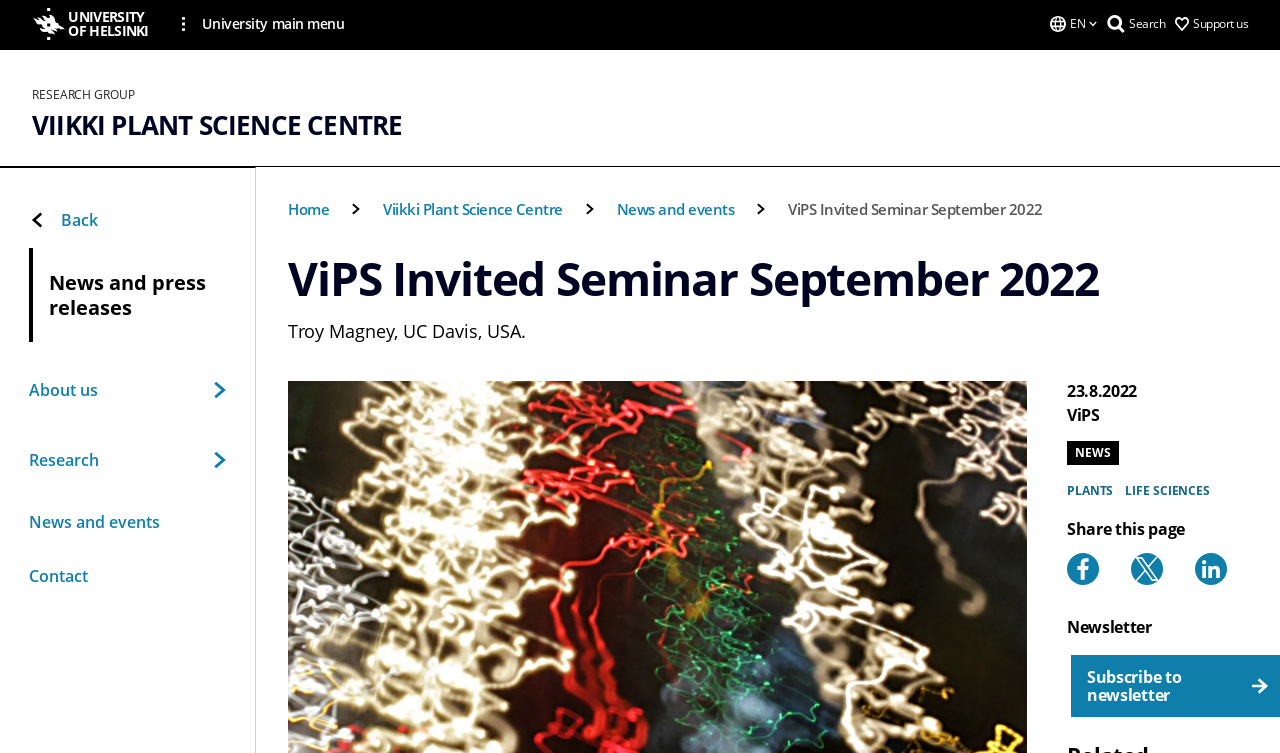Locate the bounding box coordinates of the area you need to click to fulfill this instruction: 'Open language menu'. The coordinates must be in the form of four float numbers ranging from 0 to 1: [left, top, right, bottom].

[0.82, 0.0, 0.857, 0.064]